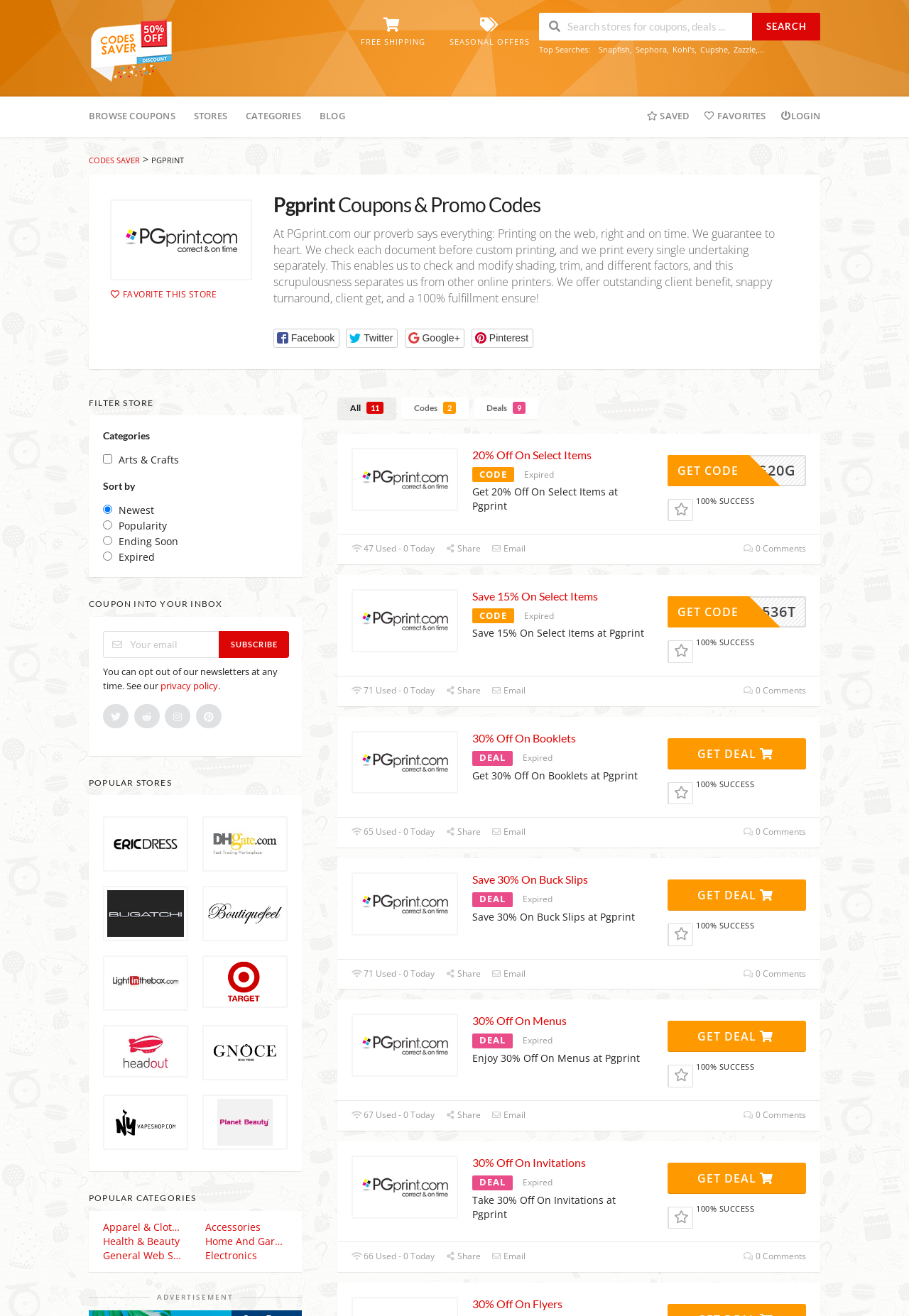From the webpage screenshot, identify the region described by 30% Off On Flyers. Provide the bounding box coordinates as (top-left x, top-left y, bottom-right x, bottom-right y), with each value being a floating point number between 0 and 1.

[0.52, 0.986, 0.619, 0.996]